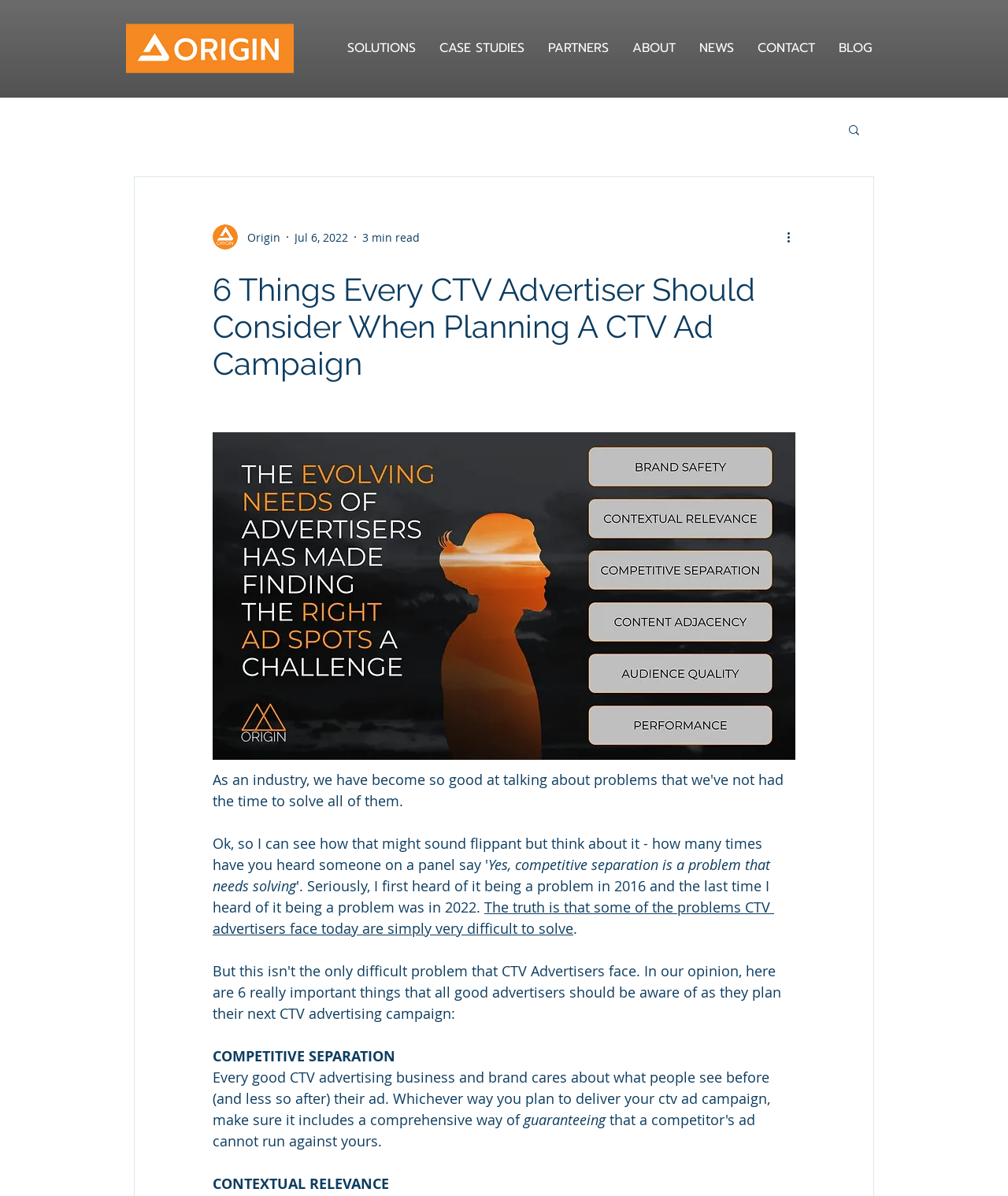Please determine the bounding box coordinates of the section I need to click to accomplish this instruction: "Click the CONTACT link".

[0.74, 0.028, 0.82, 0.053]